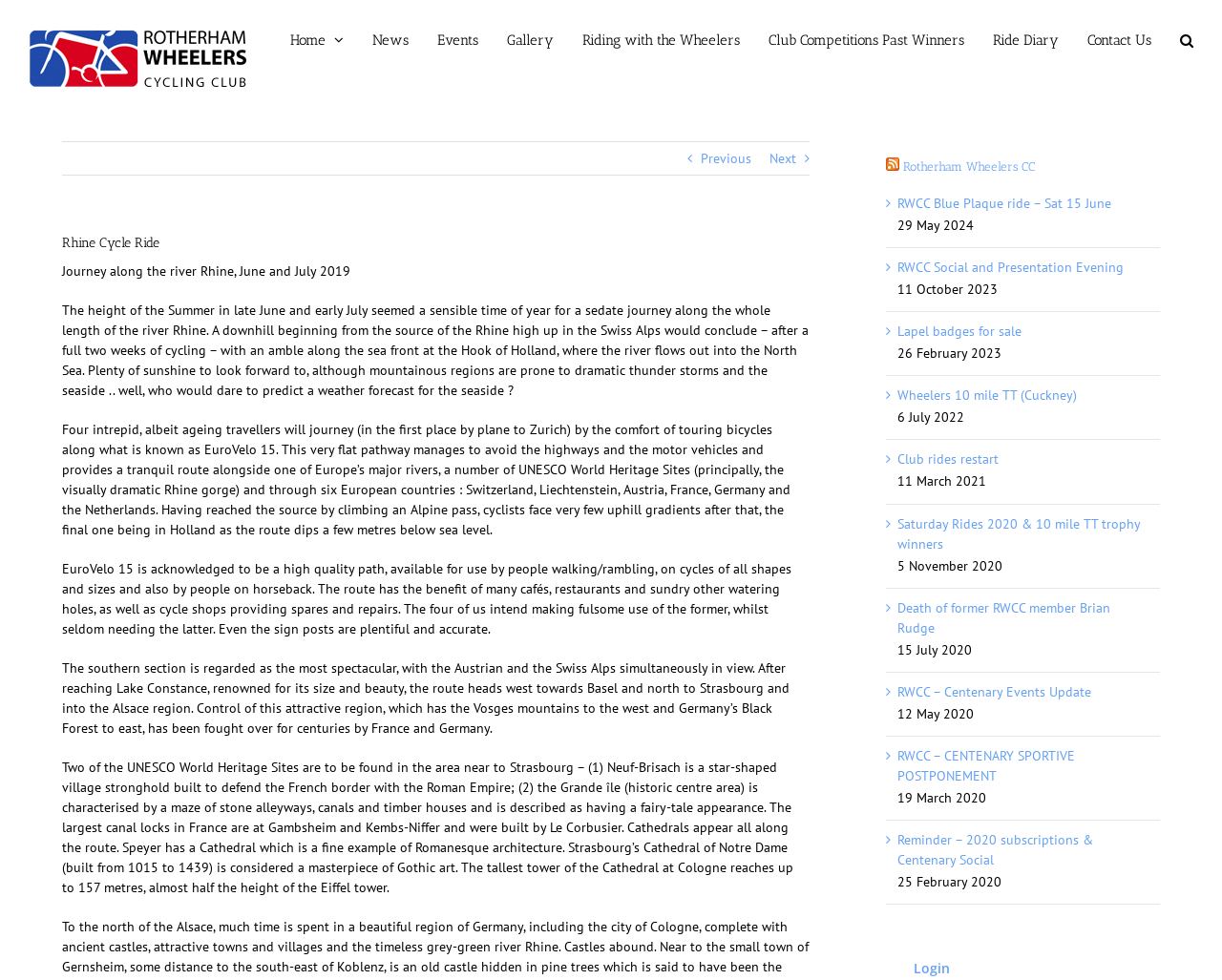What is the significance of the Rhine gorge?
Examine the image closely and answer the question with as much detail as possible.

The Rhine gorge is mentioned in the text as one of the UNESCO World Heritage Sites that the cyclists will pass through, which suggests that it is a site of cultural or natural significance.